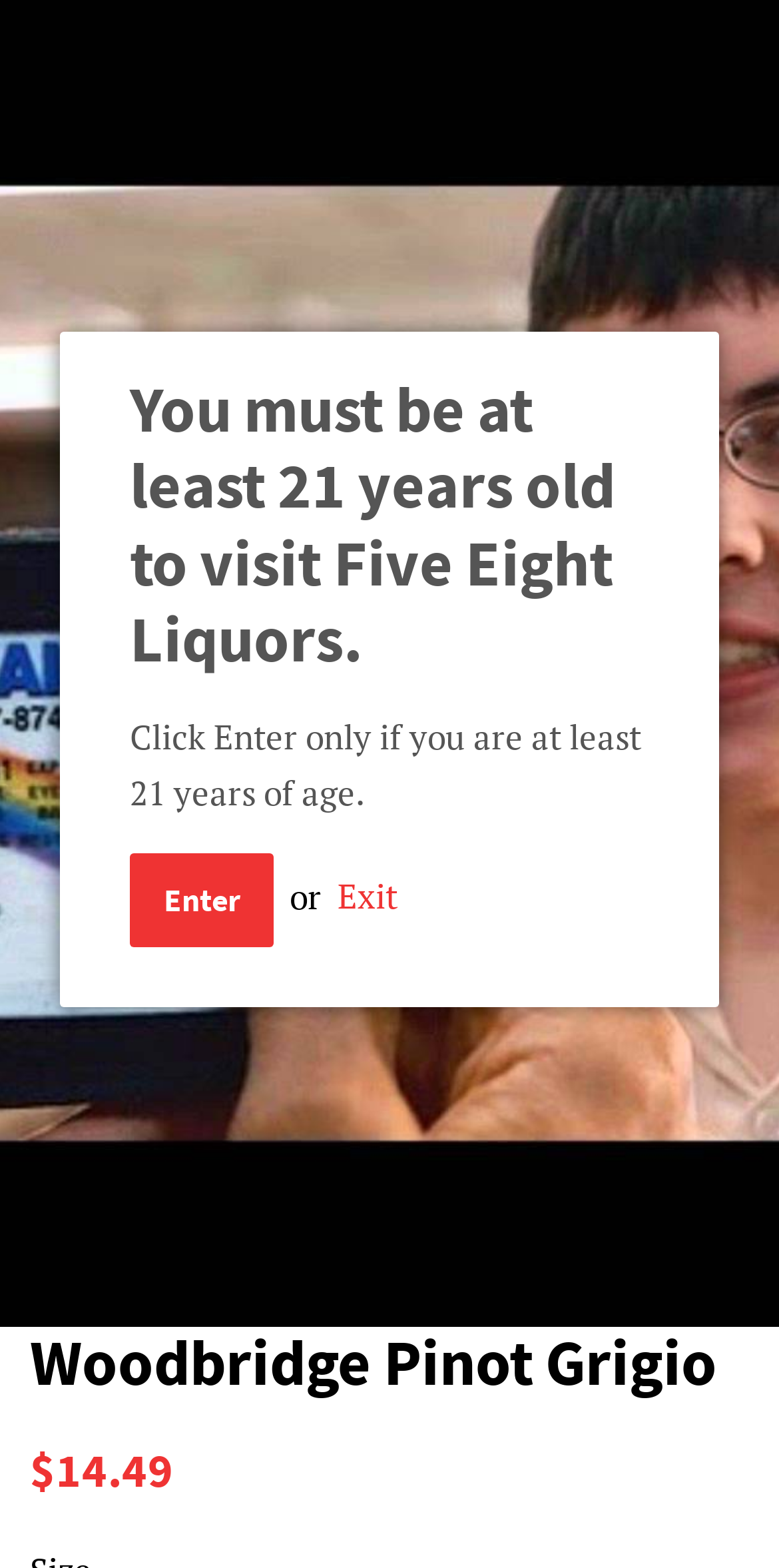What is the minimum age to visit Five Eight Liquors?
Refer to the image and give a detailed answer to the query.

The answer can be found in the heading at the top of the page, which states 'You must be at least 21 years old to visit Five Eight Liquors.'